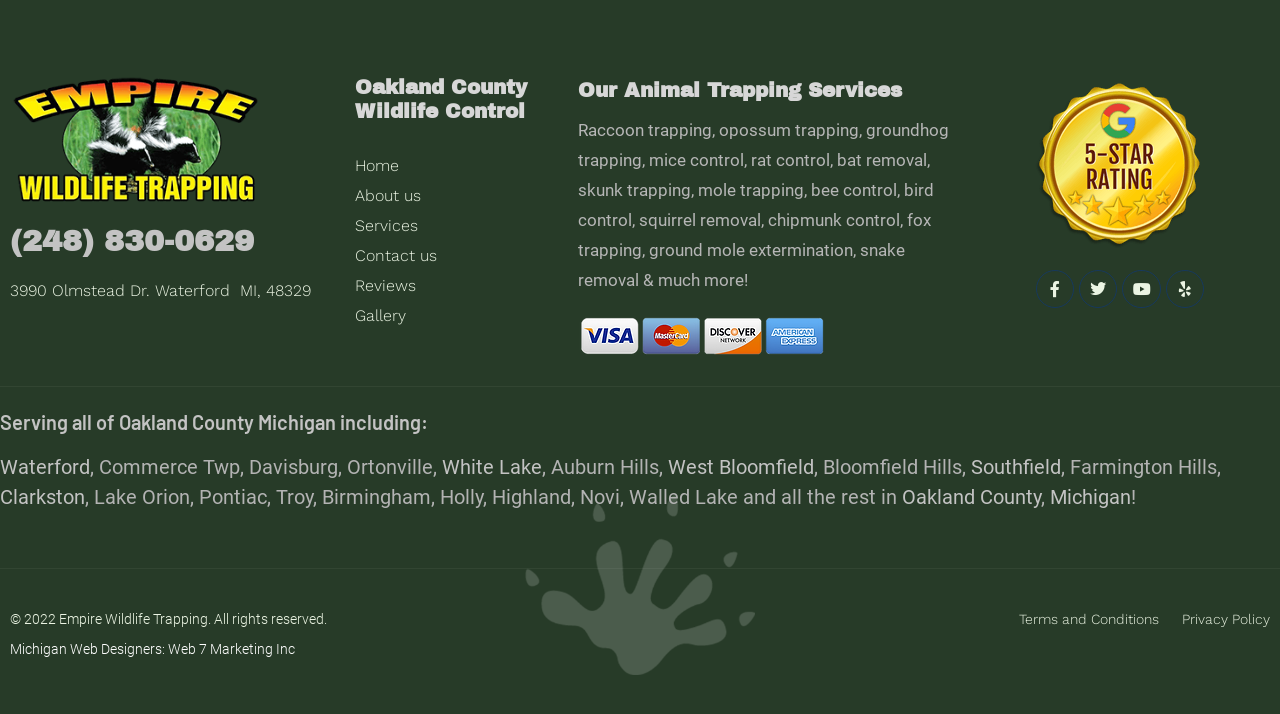Pinpoint the bounding box coordinates of the element to be clicked to execute the instruction: "View the gallery of Empire Wildlife Trapping".

[0.277, 0.422, 0.436, 0.464]